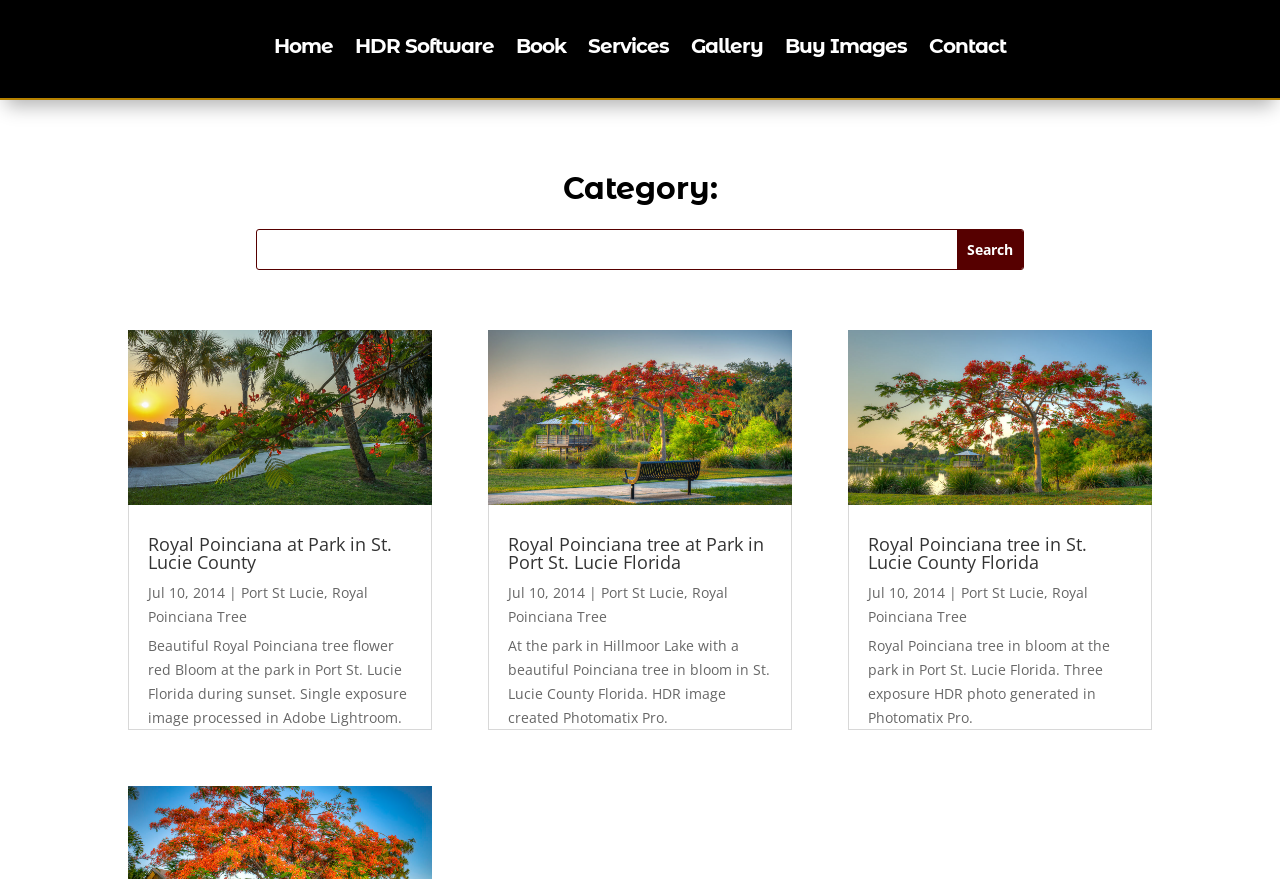Determine the bounding box coordinates for the clickable element required to fulfill the instruction: "Go to HDR Software page". Provide the coordinates as four float numbers between 0 and 1, i.e., [left, top, right, bottom].

[0.277, 0.044, 0.386, 0.069]